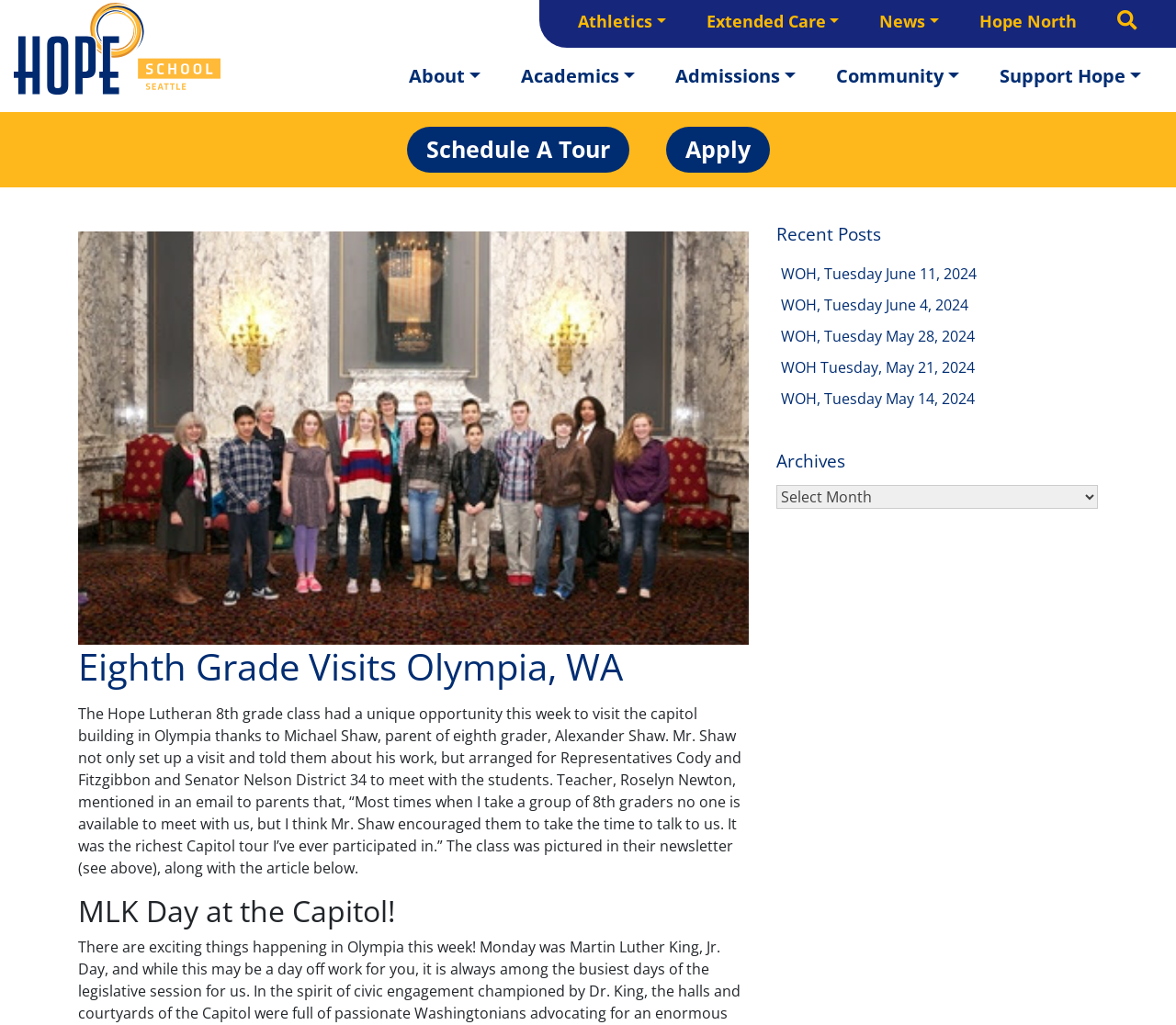Locate the bounding box coordinates of the element that should be clicked to execute the following instruction: "Explore Athletics".

[0.474, 0.009, 0.583, 0.033]